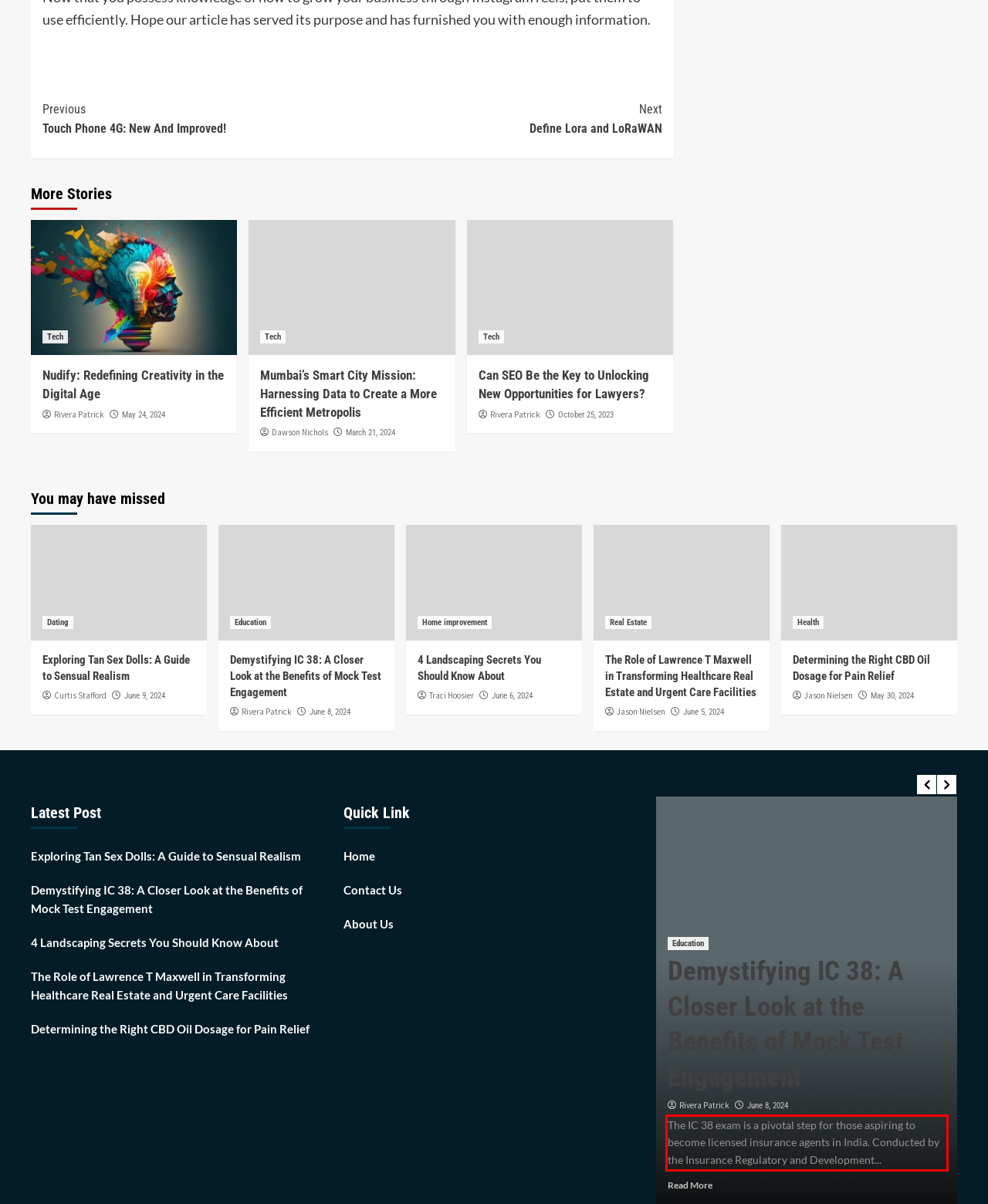Identify the red bounding box in the webpage screenshot and perform OCR to generate the text content enclosed.

The IC 38 exam is a pivotal step for those aspiring to become licensed insurance agents in India. Conducted by the Insurance Regulatory and Development...